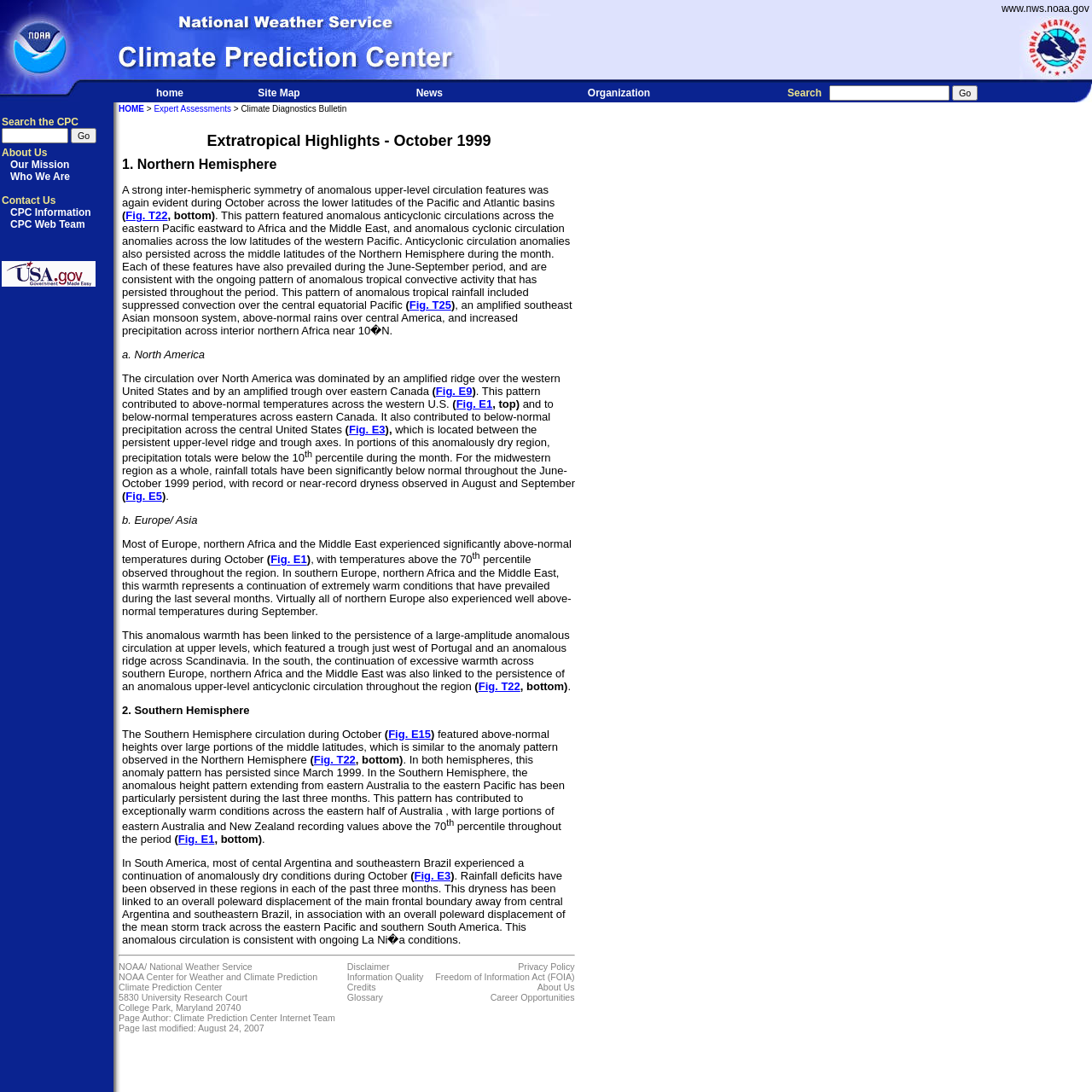Answer the question below in one word or phrase:
What is the name of the organization?

National Weather Service